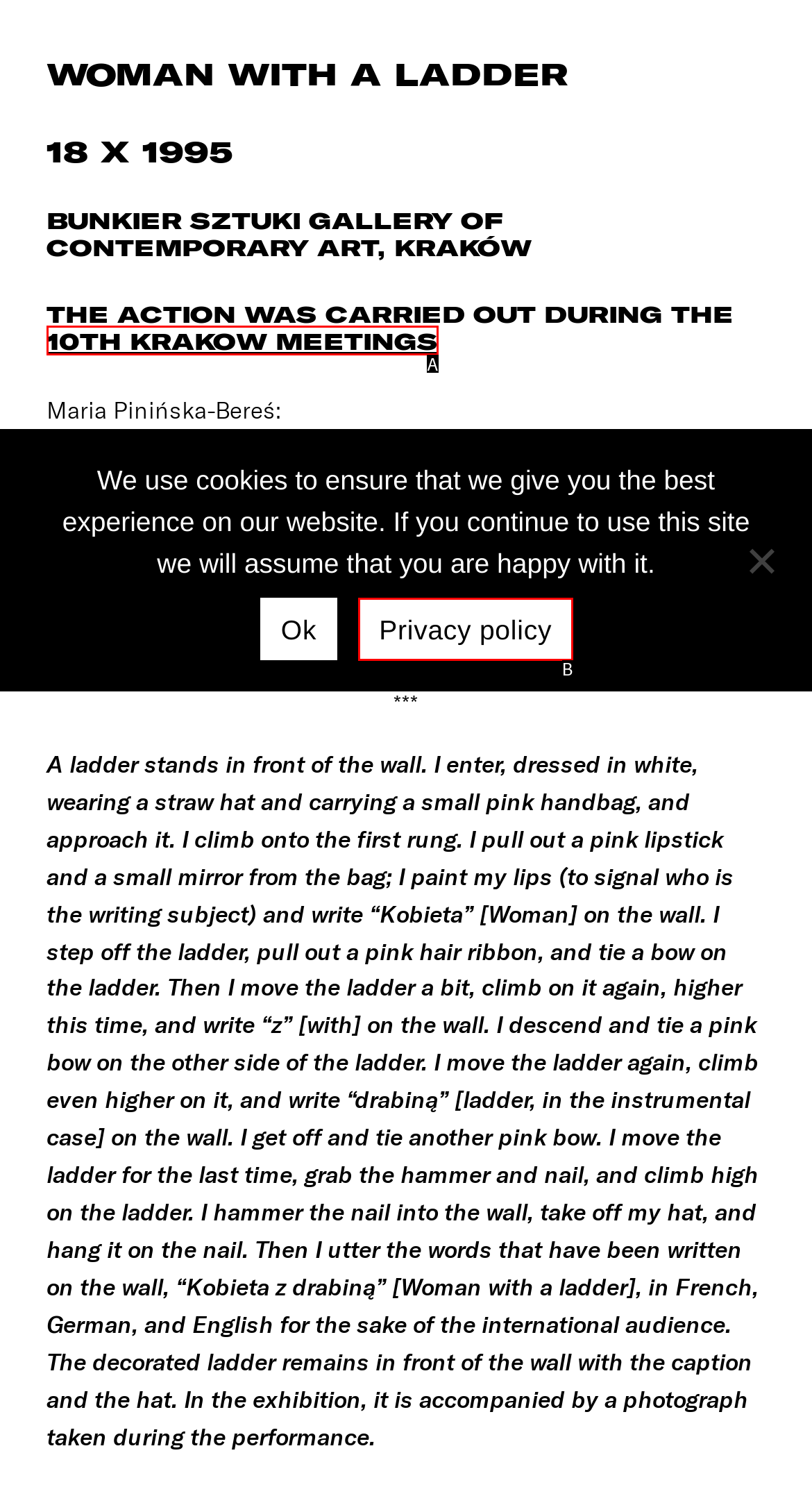Determine which UI element matches this description: Book An Appointment
Reply with the appropriate option's letter.

None